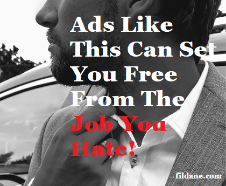Offer a detailed explanation of the image's components.

The image features a close-up of a man dressed in a stylish suit, thoughtfully adjusting his collar while leaning against a car. The background is softly blurred, emphasizing his expression and attire. Bold text overlays the image, declaring: "Ads Like This Can Set You Free From The Job You Hate!" This striking message suggests freedom and motivation, resonating with an audience seeking escape from unfulfilling work. The image is linked to the theme of financial independence through online business ventures, capturing attention and inspiring action towards achieving personal and financial freedom. The website address "fildane.com" appears at the bottom, directing viewers to explore further opportunities.